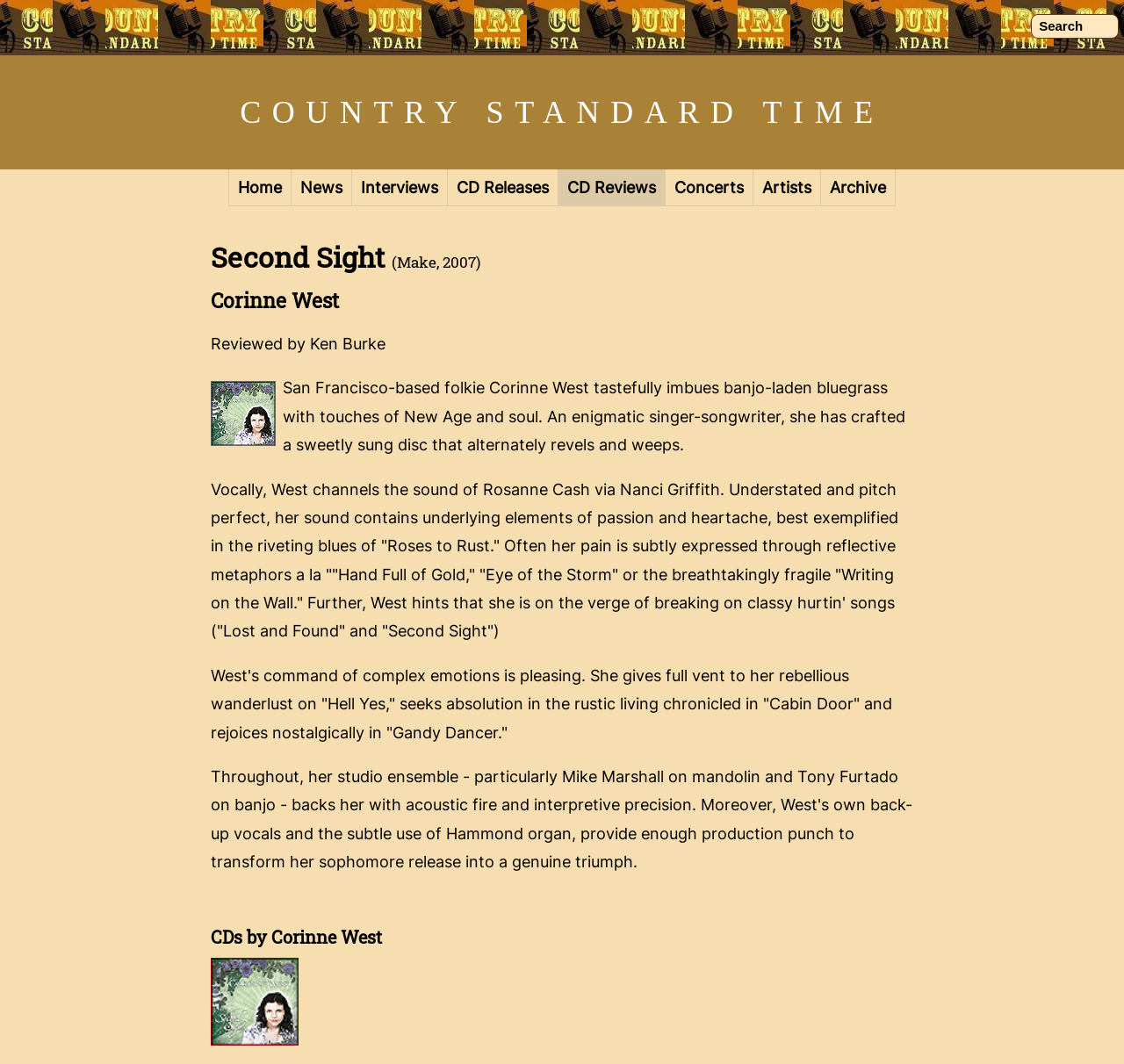Based on the image, provide a detailed response to the question:
What is the title of the album being reviewed?

I found the answer by looking at the heading element 'Second Sight (Make, 2007)' which is located at [0.188, 0.229, 0.812, 0.26] and is a prominent element on the page, indicating that it is the title of the album being reviewed.